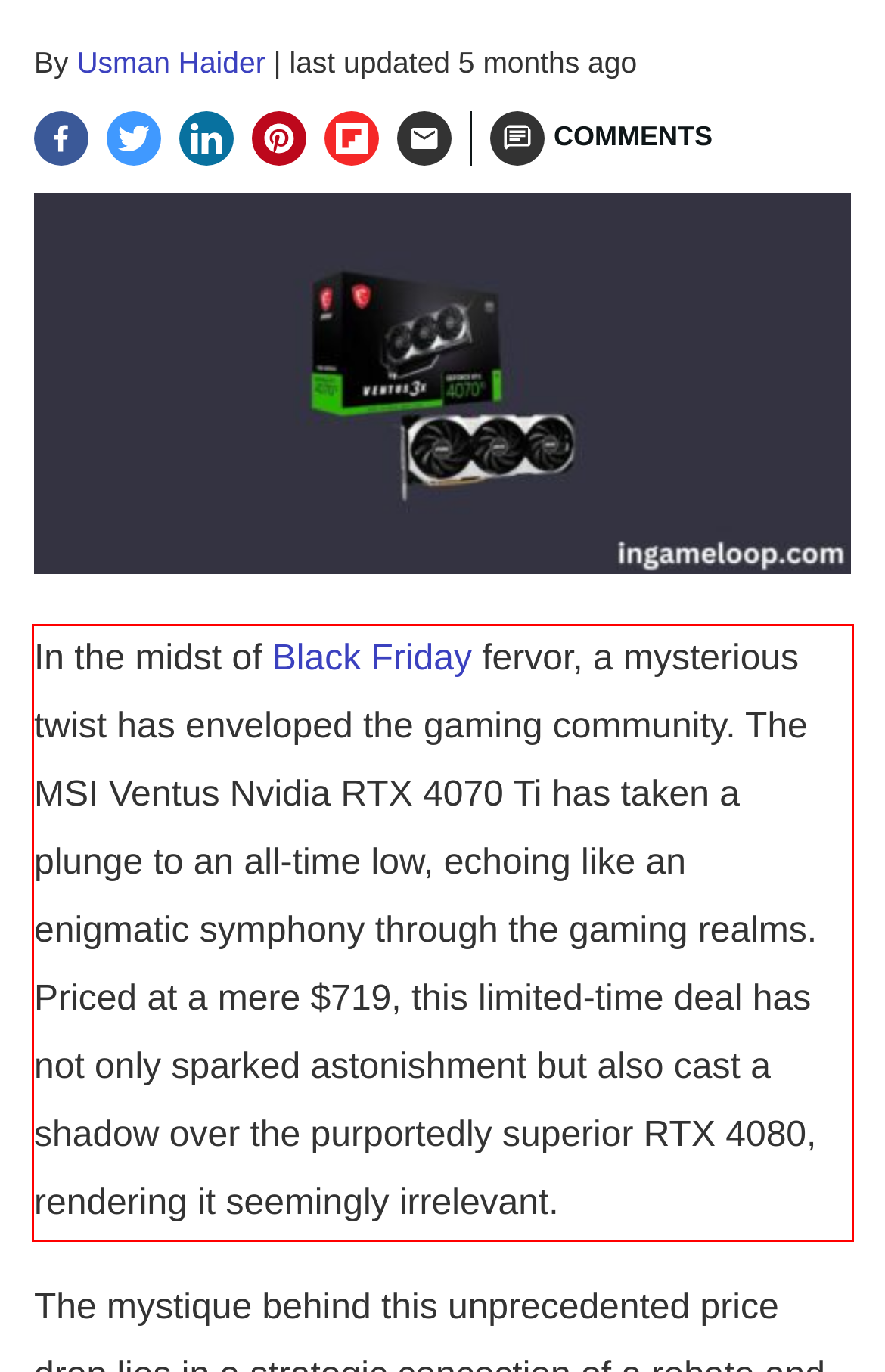You are provided with a webpage screenshot that includes a red rectangle bounding box. Extract the text content from within the bounding box using OCR.

In the midst of Black Friday fervor, a mysterious twist has enveloped the gaming community. The MSI Ventus Nvidia RTX 4070 Ti has taken a plunge to an all-time low, echoing like an enigmatic symphony through the gaming realms. Priced at a mere $719, this limited-time deal has not only sparked astonishment but also cast a shadow over the purportedly superior RTX 4080, rendering it seemingly irrelevant.